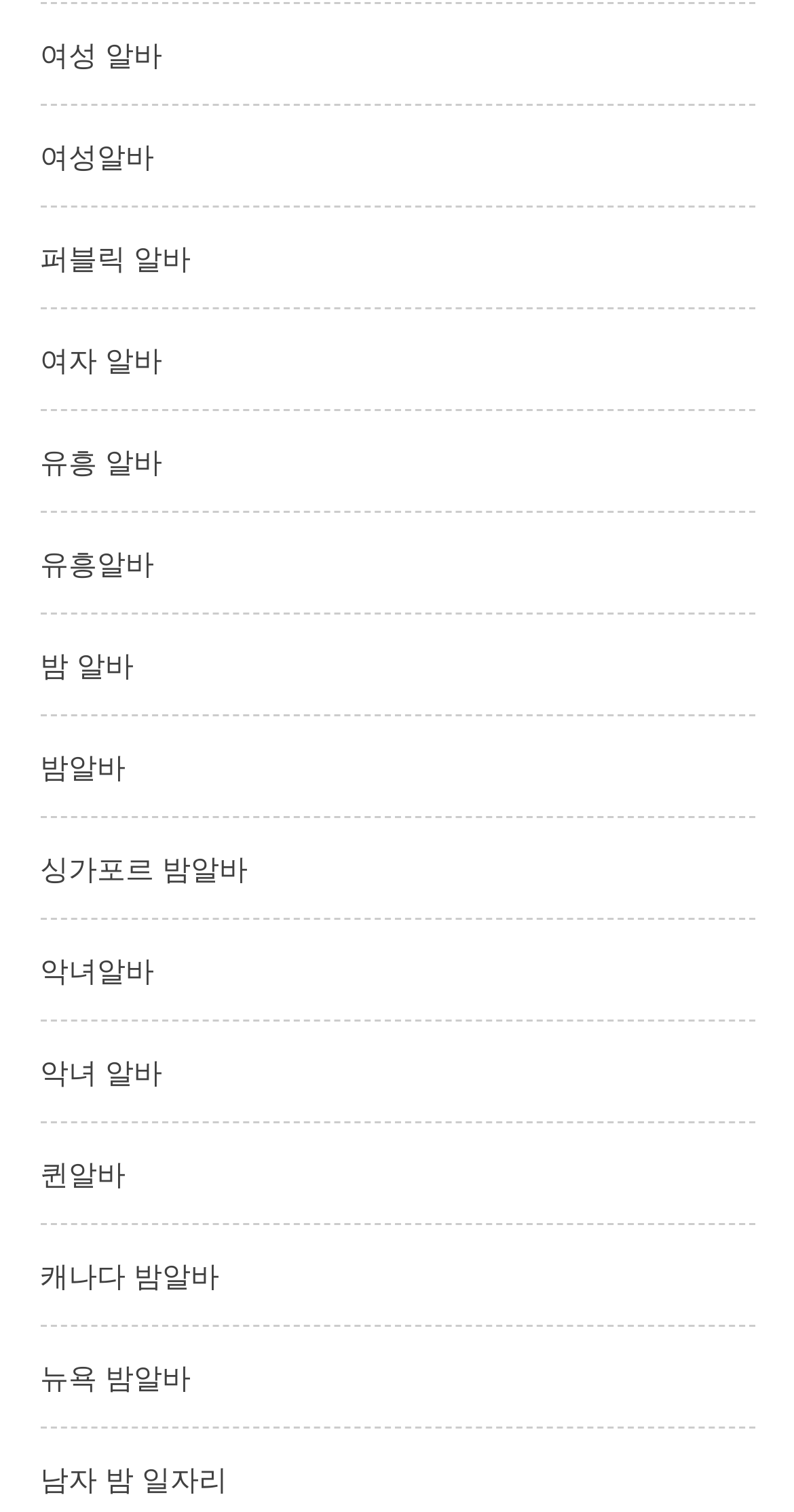Determine the coordinates of the bounding box that should be clicked to complete the instruction: "click 여성 알바". The coordinates should be represented by four float numbers between 0 and 1: [left, top, right, bottom].

[0.05, 0.023, 0.204, 0.049]